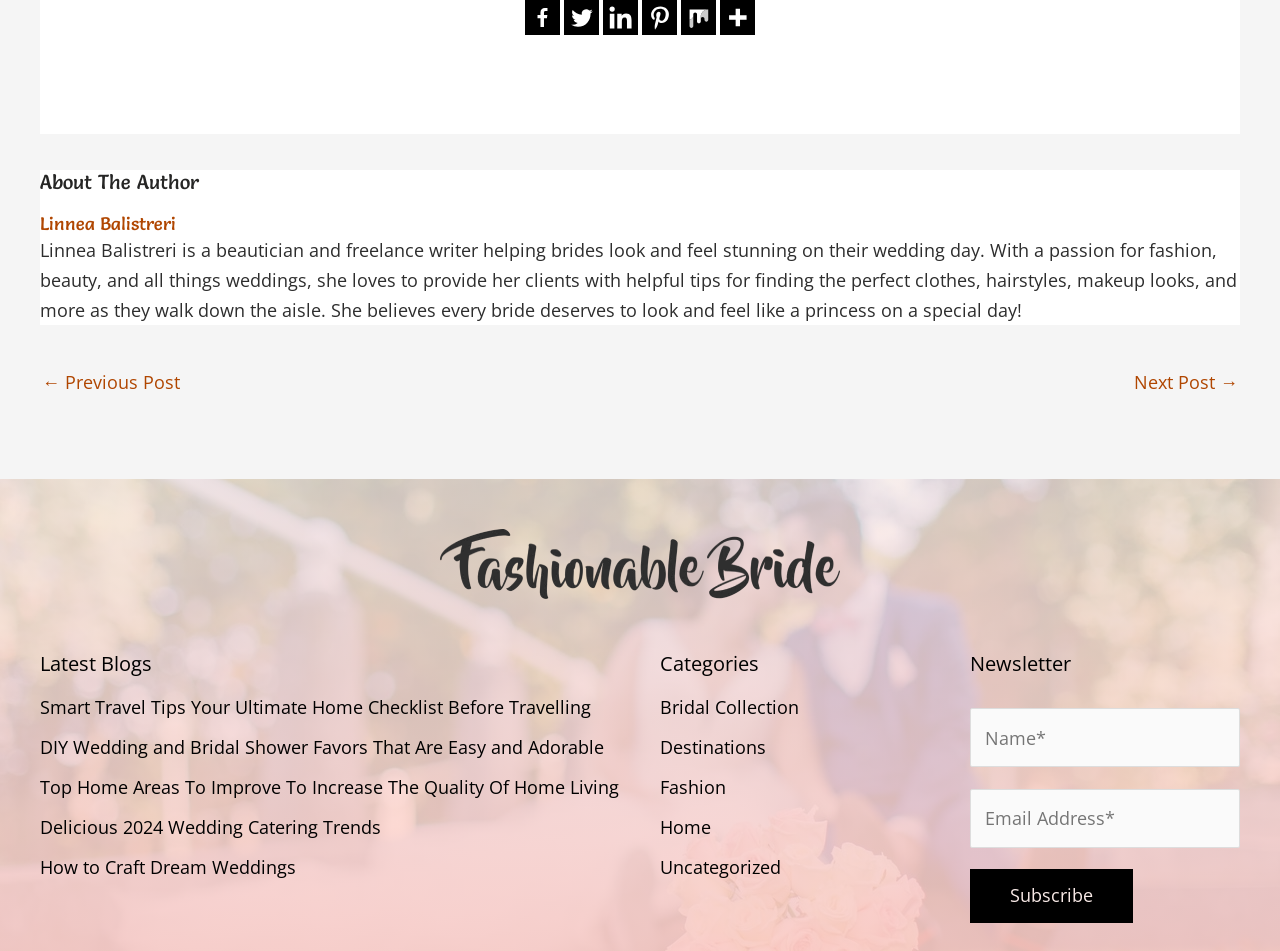What is required to subscribe to the newsletter?
Look at the screenshot and respond with one word or a short phrase.

Name and Email Address